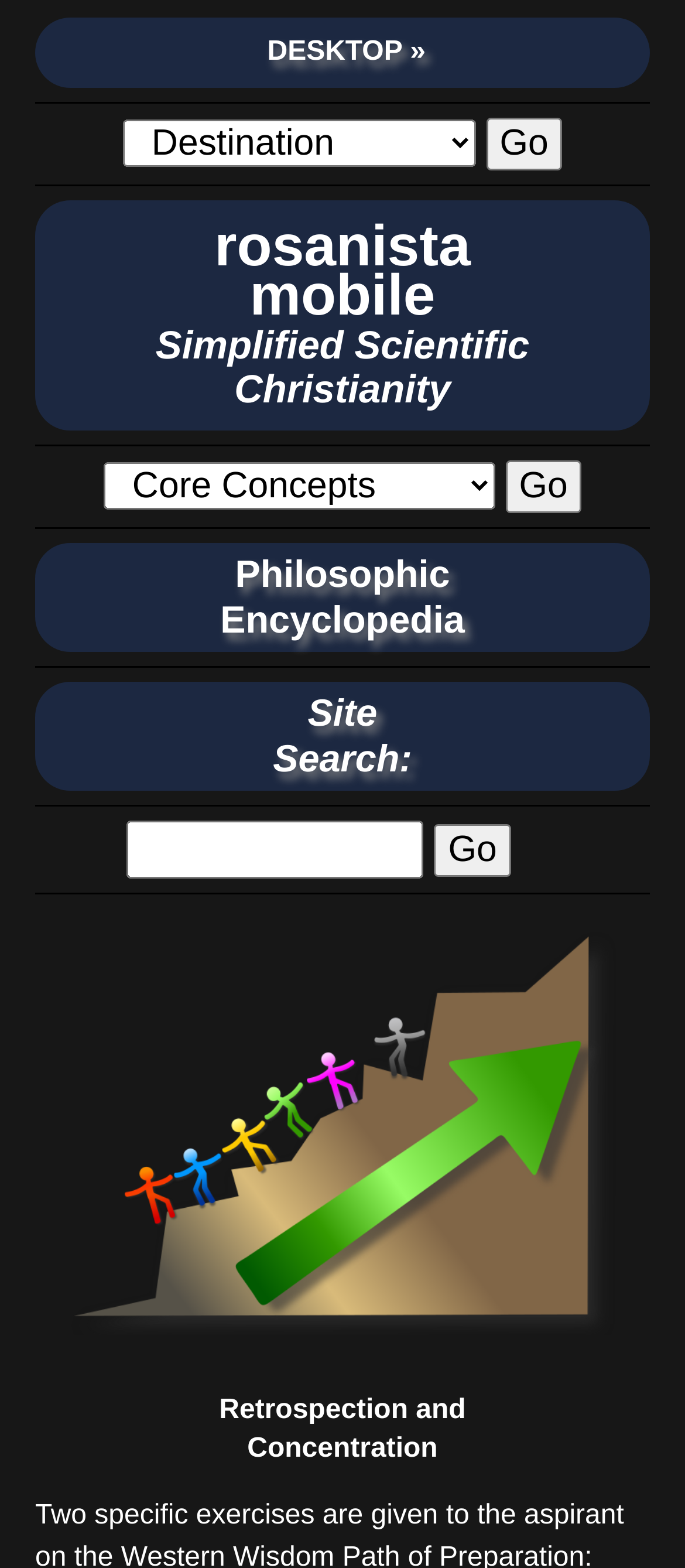Please find the bounding box coordinates of the element that you should click to achieve the following instruction: "Search for something". The coordinates should be presented as four float numbers between 0 and 1: [left, top, right, bottom].

[0.185, 0.524, 0.619, 0.561]